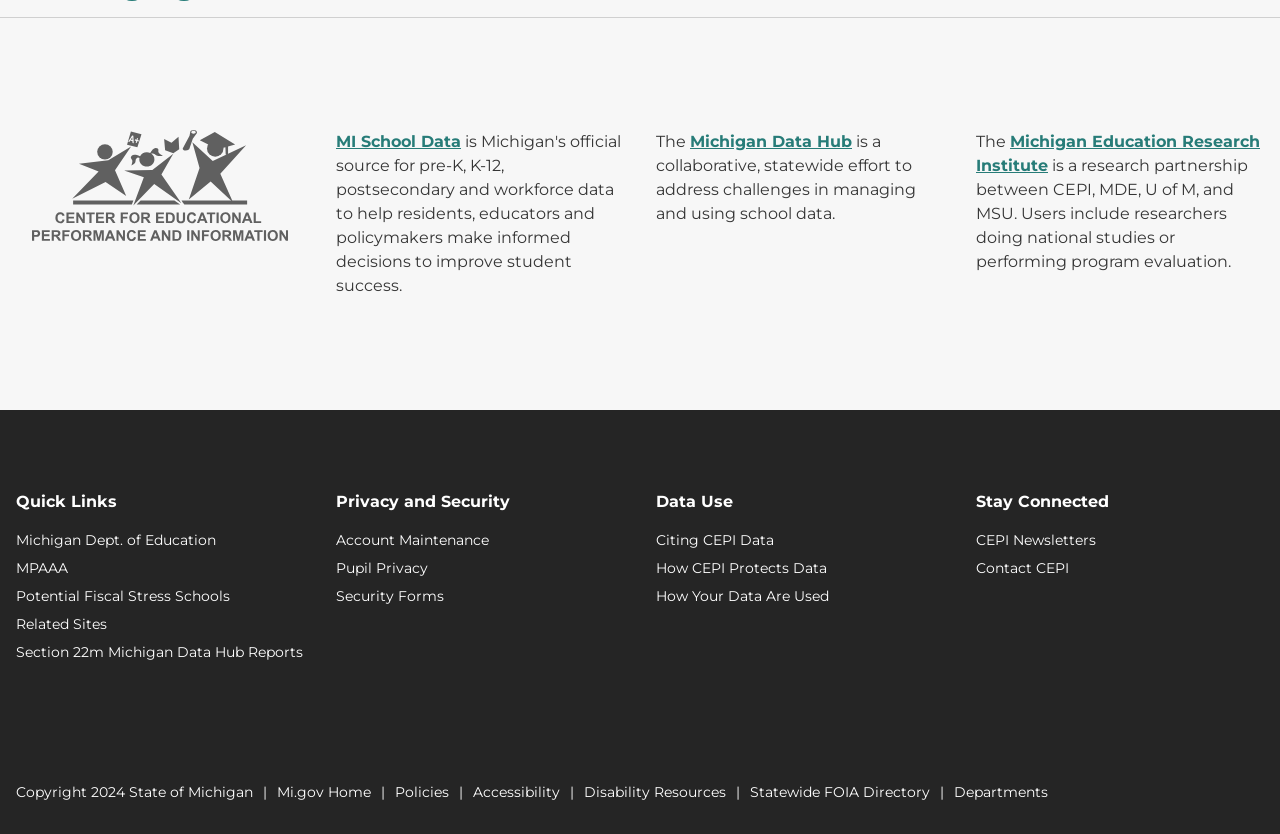Show the bounding box coordinates of the element that should be clicked to complete the task: "Explore Michigan Education Research Institute".

[0.762, 0.158, 0.984, 0.21]